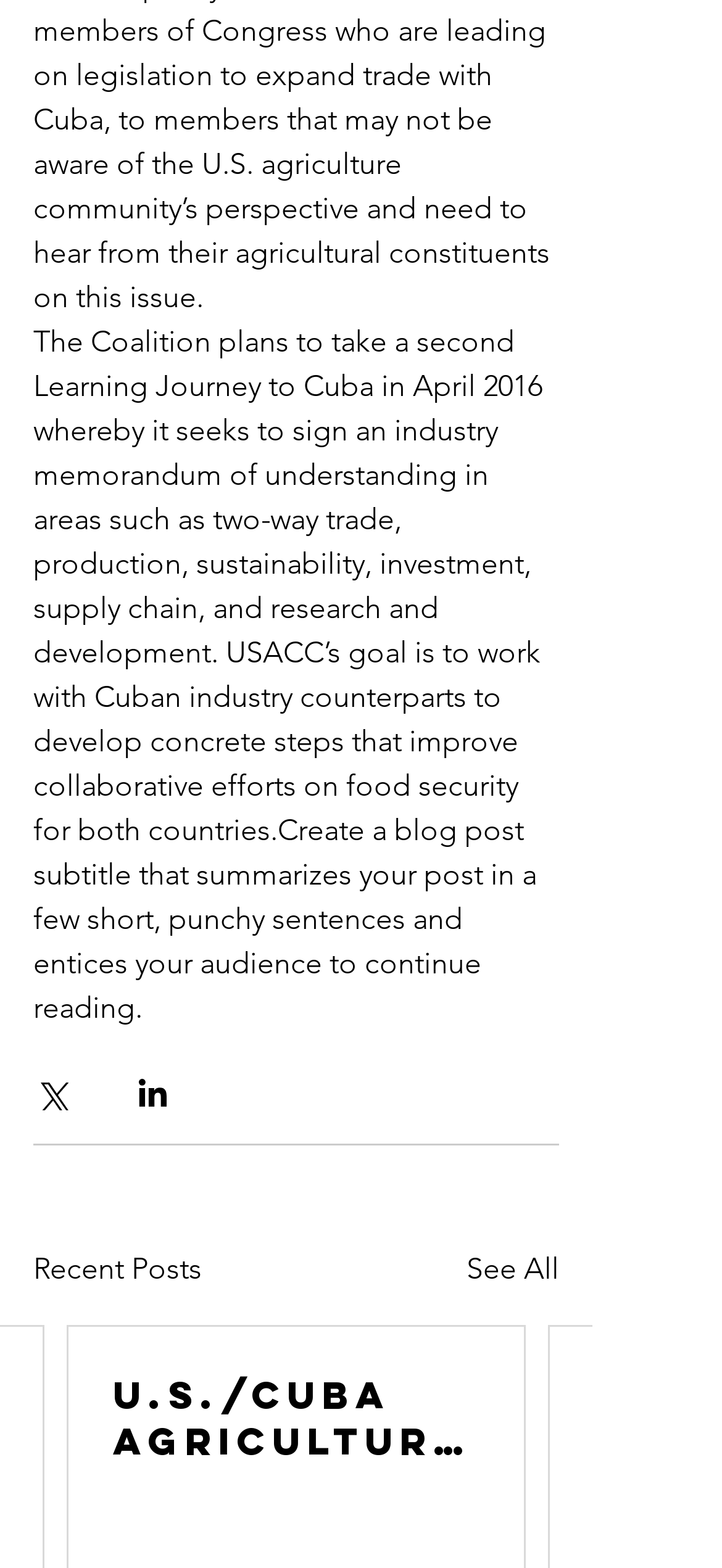What is the goal of USACC in Cuba?
Answer the question with as much detail as you can, using the image as a reference.

According to the text, USACC's goal is to work with Cuban industry counterparts to develop concrete steps that improve collaborative efforts on food security for both countries.